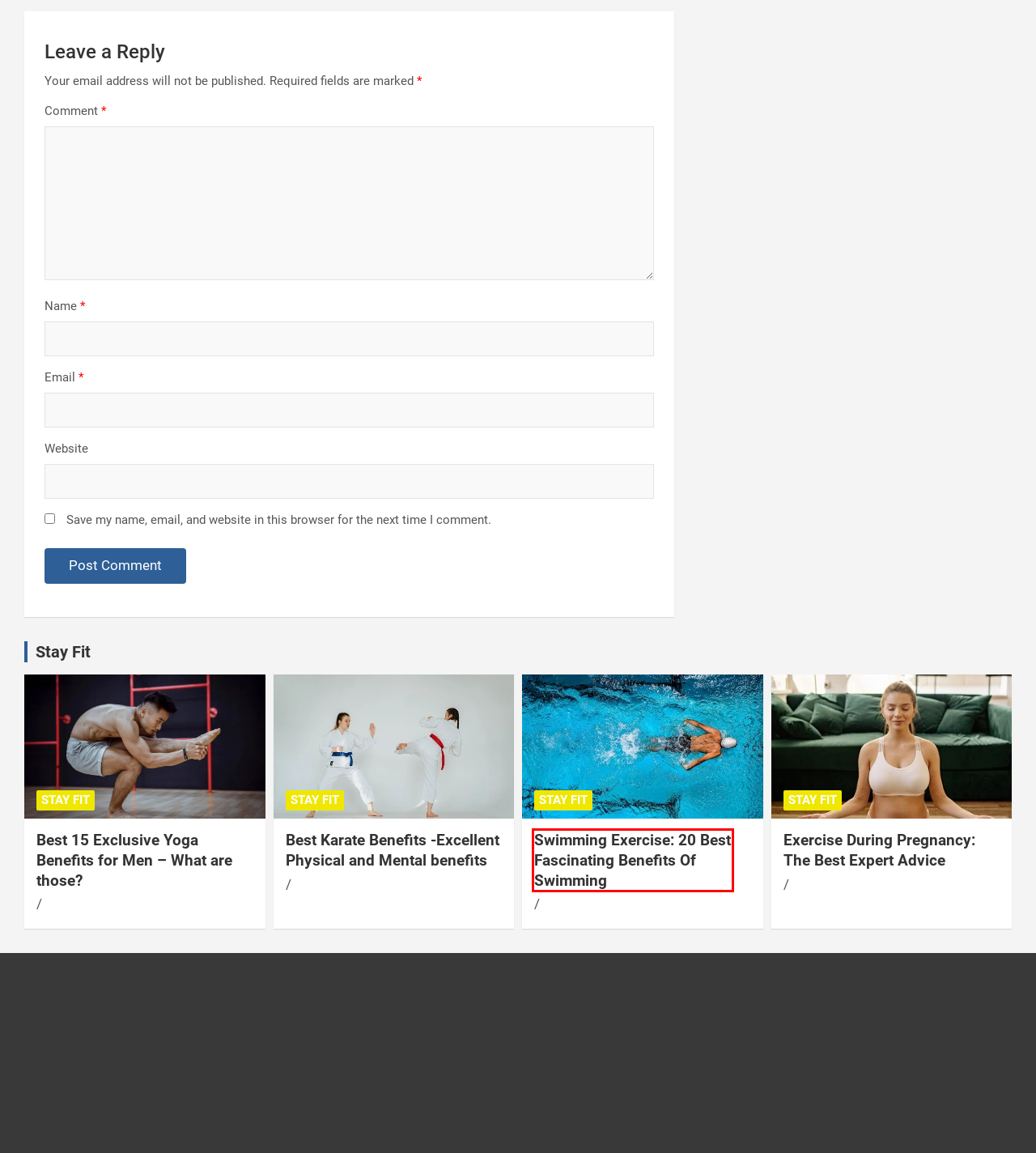Observe the provided screenshot of a webpage that has a red rectangle bounding box. Determine the webpage description that best matches the new webpage after clicking the element inside the red bounding box. Here are the candidates:
A. Migraine Headache - Heathy Eating Healthy Mind Physical Health Mental Health Conditions
B. 28 Best Karate Benefits -Excellent Health Benefits
C. Exercise During Pregnancy: The Best Expert Advice
D. Swimming Exercise: 20 Best Fascinating Benefits Of Swimming
E. Privacy Policy
F. Best 15 Exclusive Yoga Benefits For Men - What Are Those?
G. How To Sleep Better At Night - 15 Proven Stunning Tips
H. Health Conditions

D